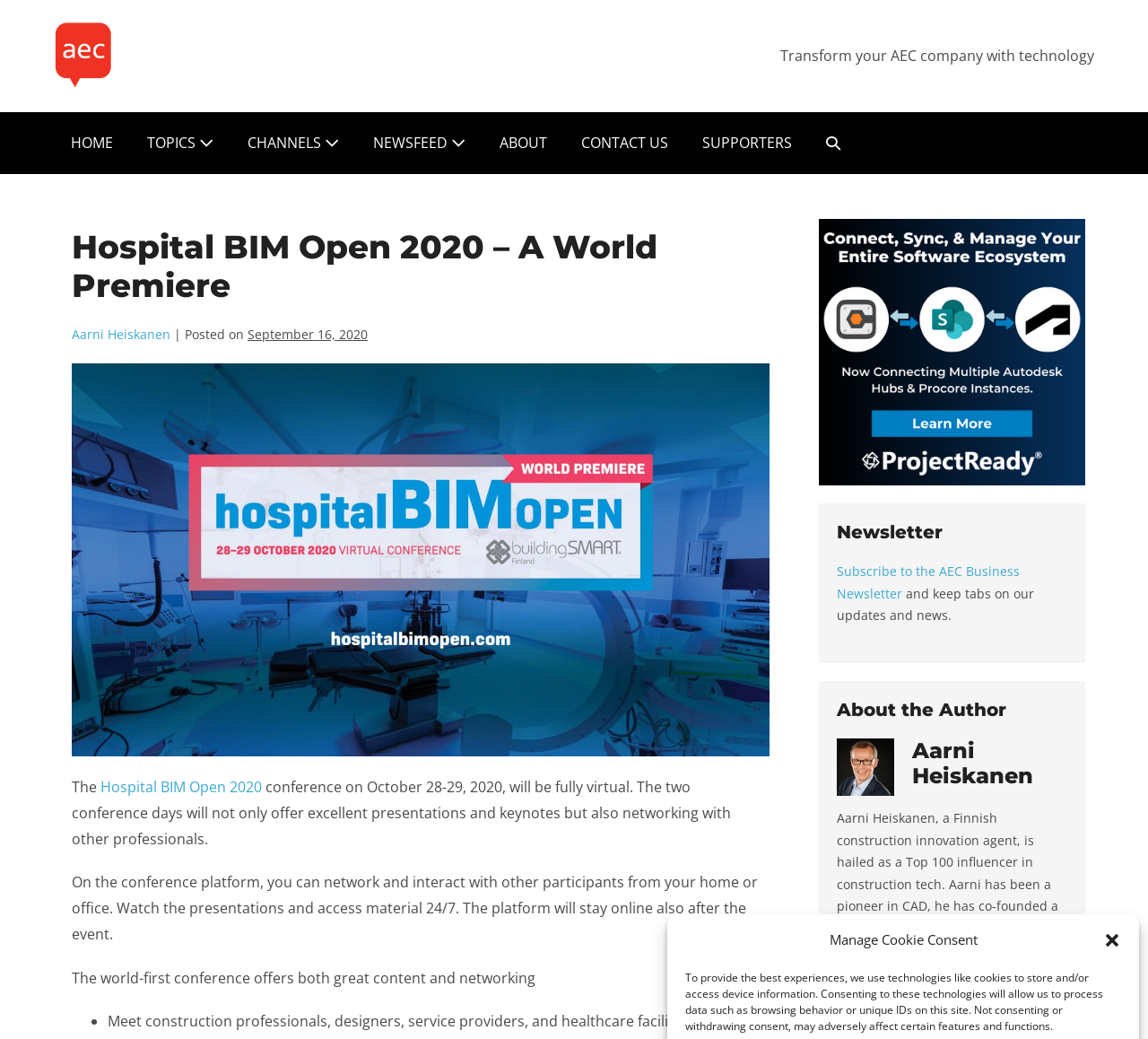Find the bounding box coordinates for the area you need to click to carry out the instruction: "Click the 'Close dialog' button". The coordinates should be four float numbers between 0 and 1, indicated as [left, top, right, bottom].

[0.961, 0.896, 0.977, 0.914]